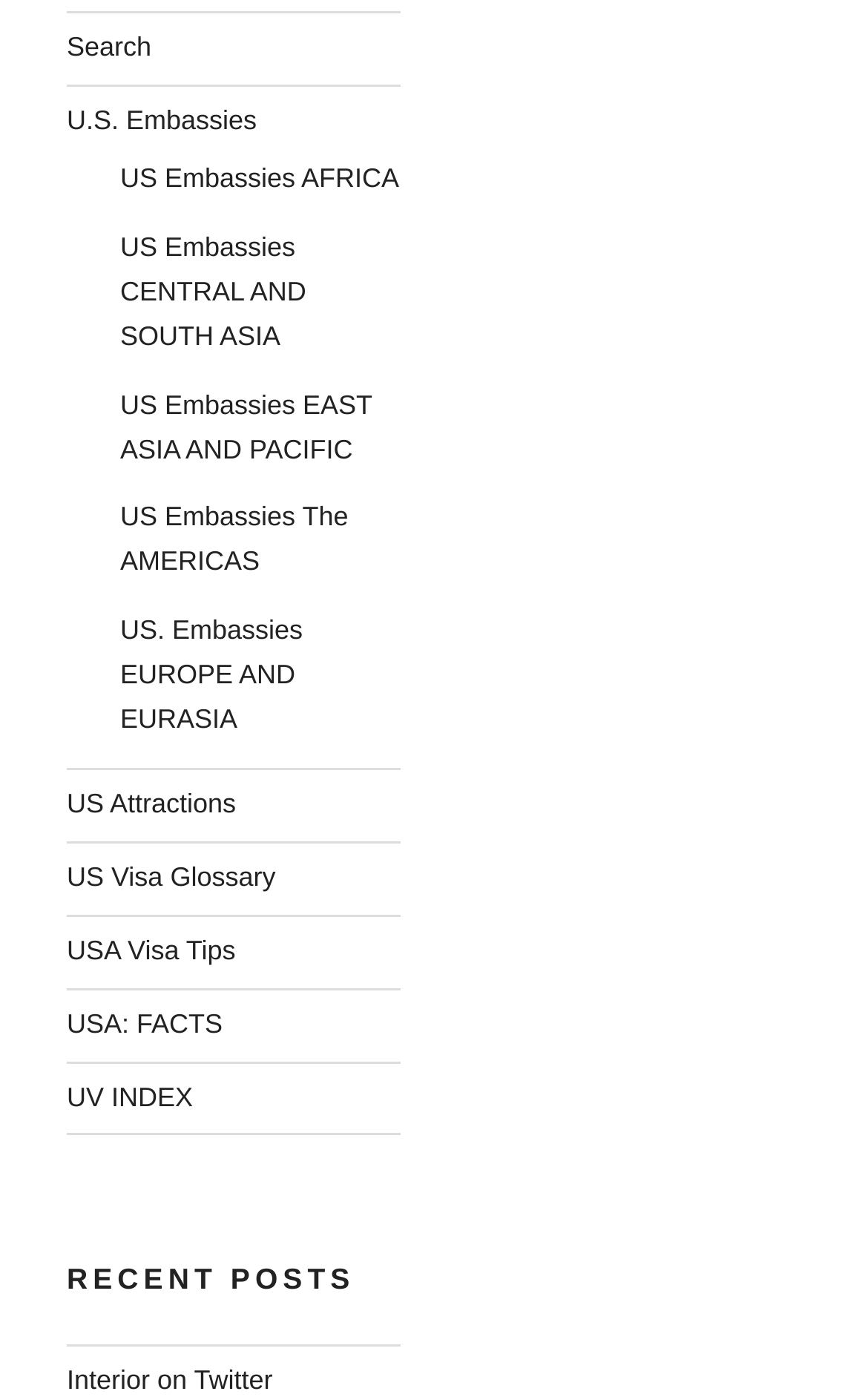What is the last link under the 'RECENT POSTS' heading?
Provide a comprehensive and detailed answer to the question.

The last link under the 'RECENT POSTS' heading is 'Interior on Twitter' which is located at the bottom of the webpage with a bounding box coordinate of [0.077, 0.977, 0.314, 0.999].